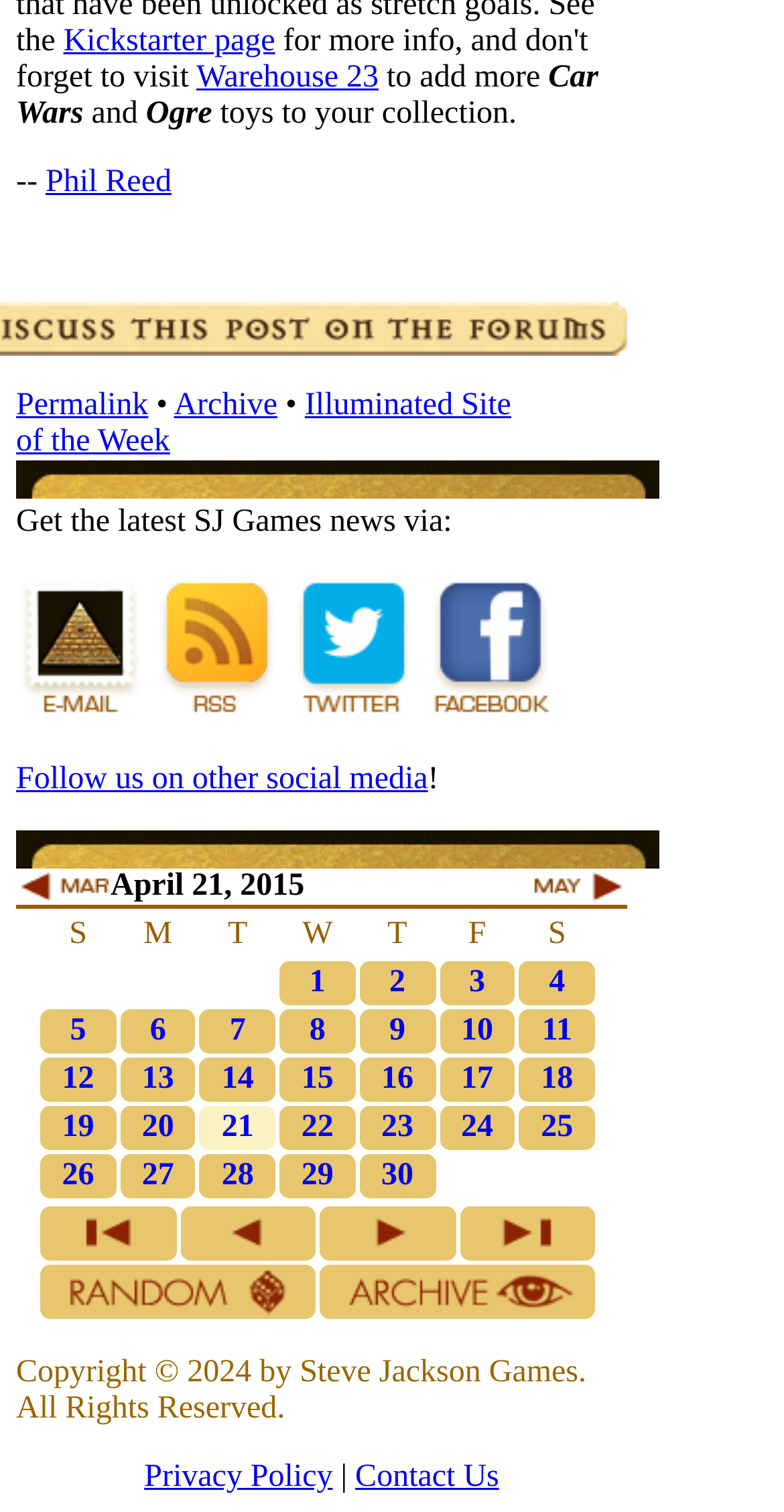Identify the bounding box for the UI element described as: "Contact Us". The coordinates should be four float numbers between 0 and 1, i.e., [left, top, right, bottom].

[0.453, 0.965, 0.637, 0.988]